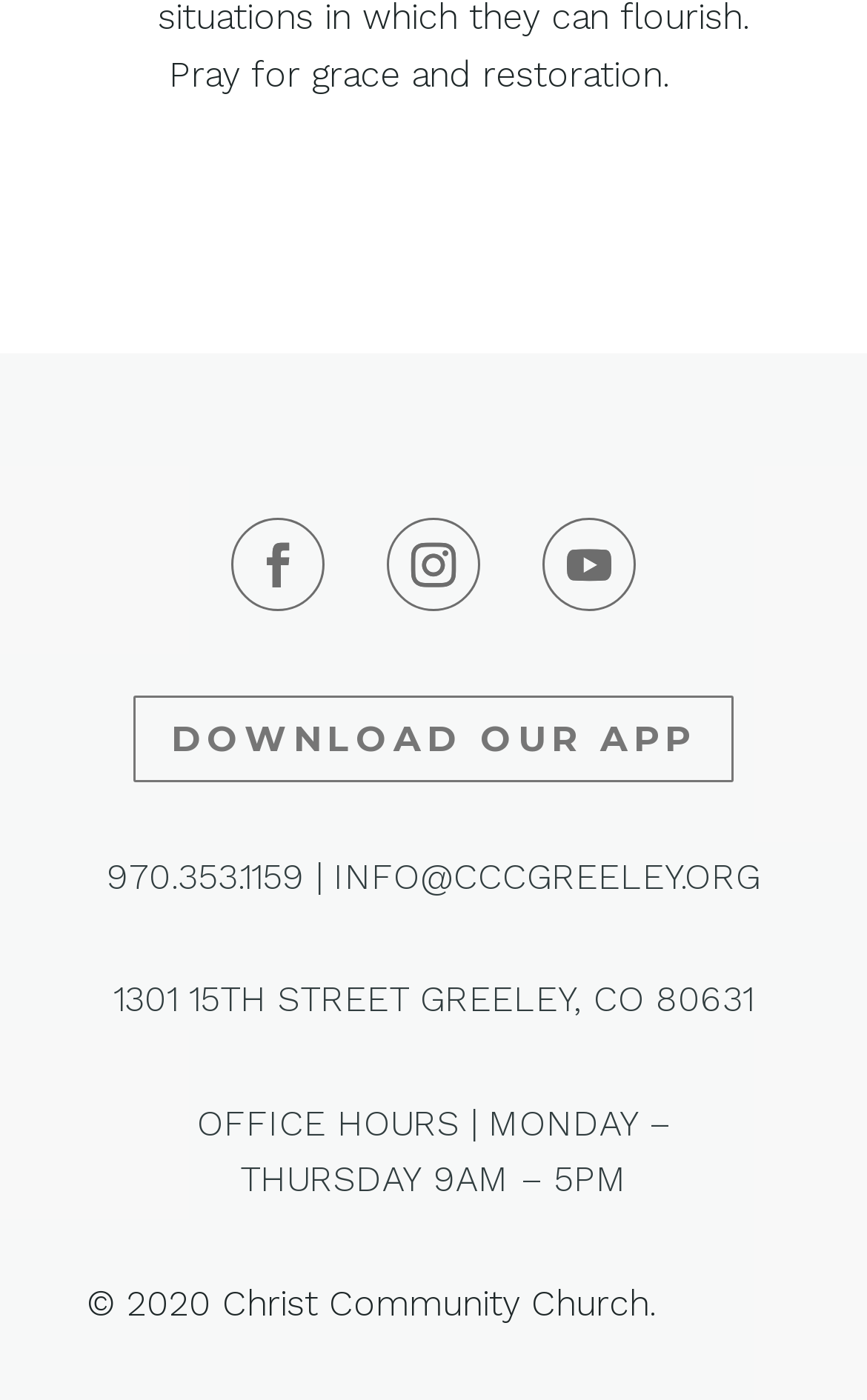Using the given element description, provide the bounding box coordinates (top-left x, top-left y, bottom-right x, bottom-right y) for the corresponding UI element in the screenshot: 970.353.1159

[0.123, 0.611, 0.351, 0.641]